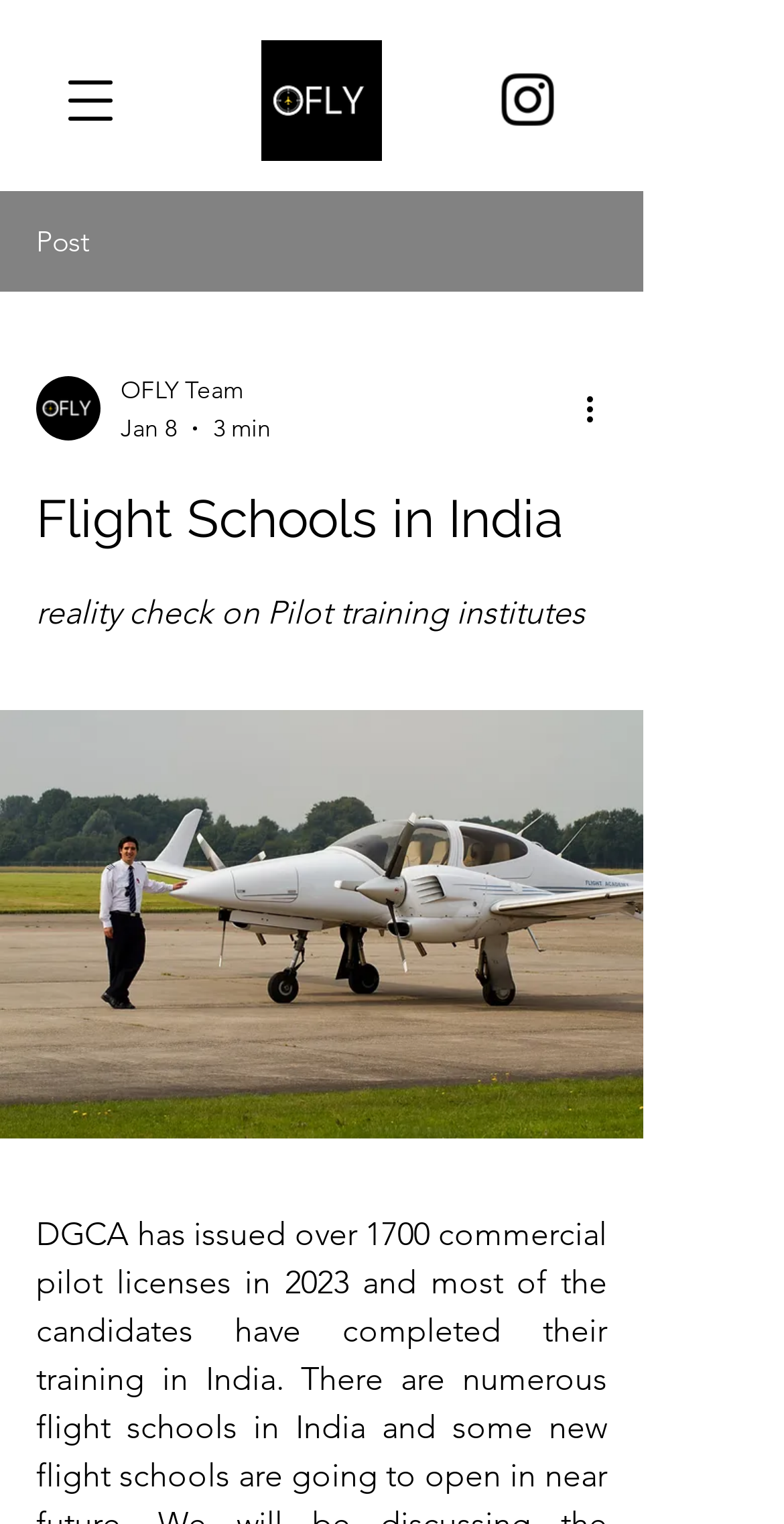Respond to the following question using a concise word or phrase: 
What is the name of the team that wrote the post?

OFLY Team